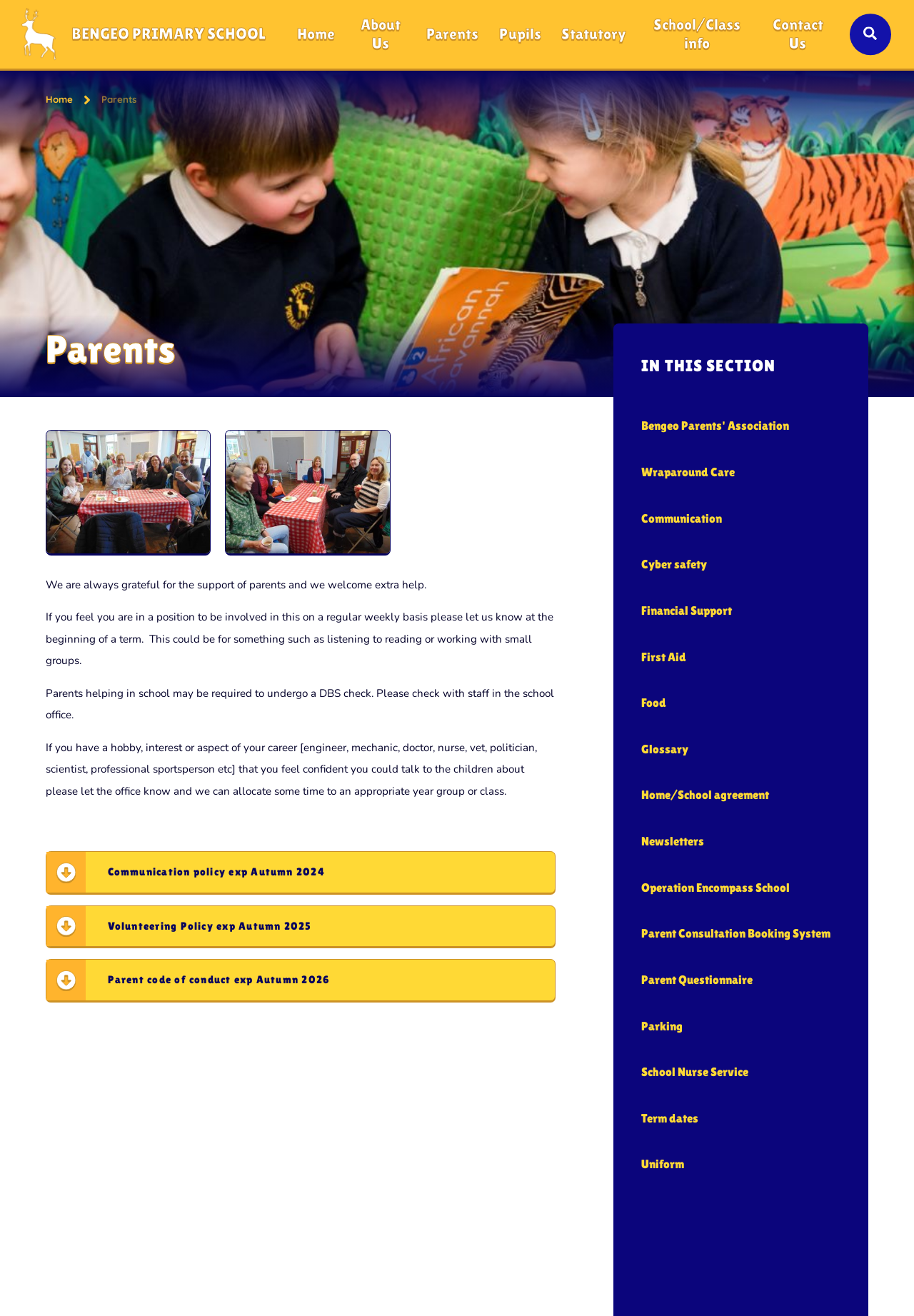What can parents share with the school?
We need a detailed and meticulous answer to the question.

The webpage invites parents to share their hobbies, interests, or aspects of their career with the school, which can be used to educate the students. This is an opportunity for parents to contribute to the school's educational activities.